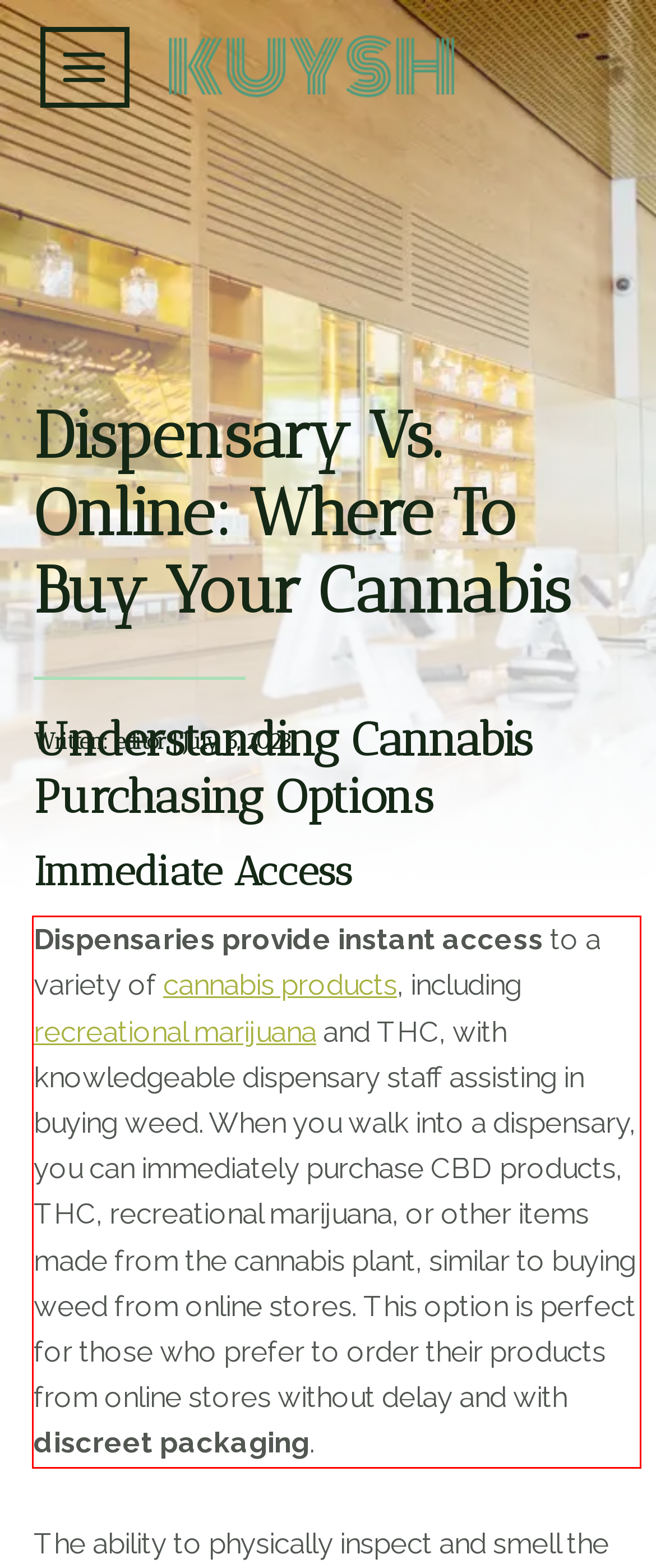Please extract the text content within the red bounding box on the webpage screenshot using OCR.

Dispensaries provide instant access to a variety of cannabis products, including recreational marijuana and THC, with knowledgeable dispensary staff assisting in buying weed. When you walk into a dispensary, you can immediately purchase CBD products, THC, recreational marijuana, or other items made from the cannabis plant, similar to buying weed from online stores. This option is perfect for those who prefer to order their products from online stores without delay and with discreet packaging.